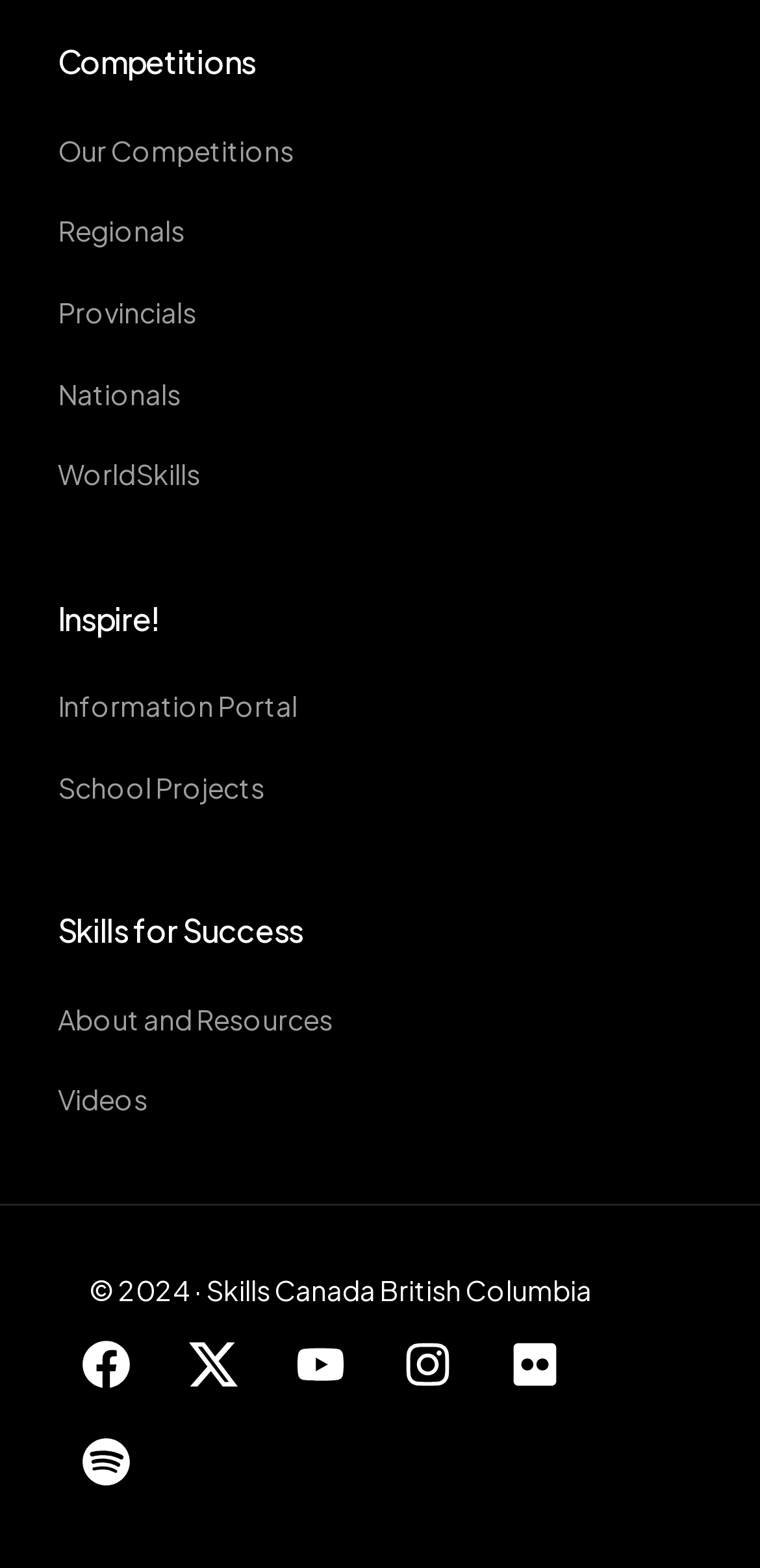Given the content of the image, can you provide a detailed answer to the question?
What is the purpose of the 'Inspire!' section?

The 'Inspire!' section seems to be focused on providing resources and inspiration for students, as evidenced by the links to the Information Portal and School Projects.